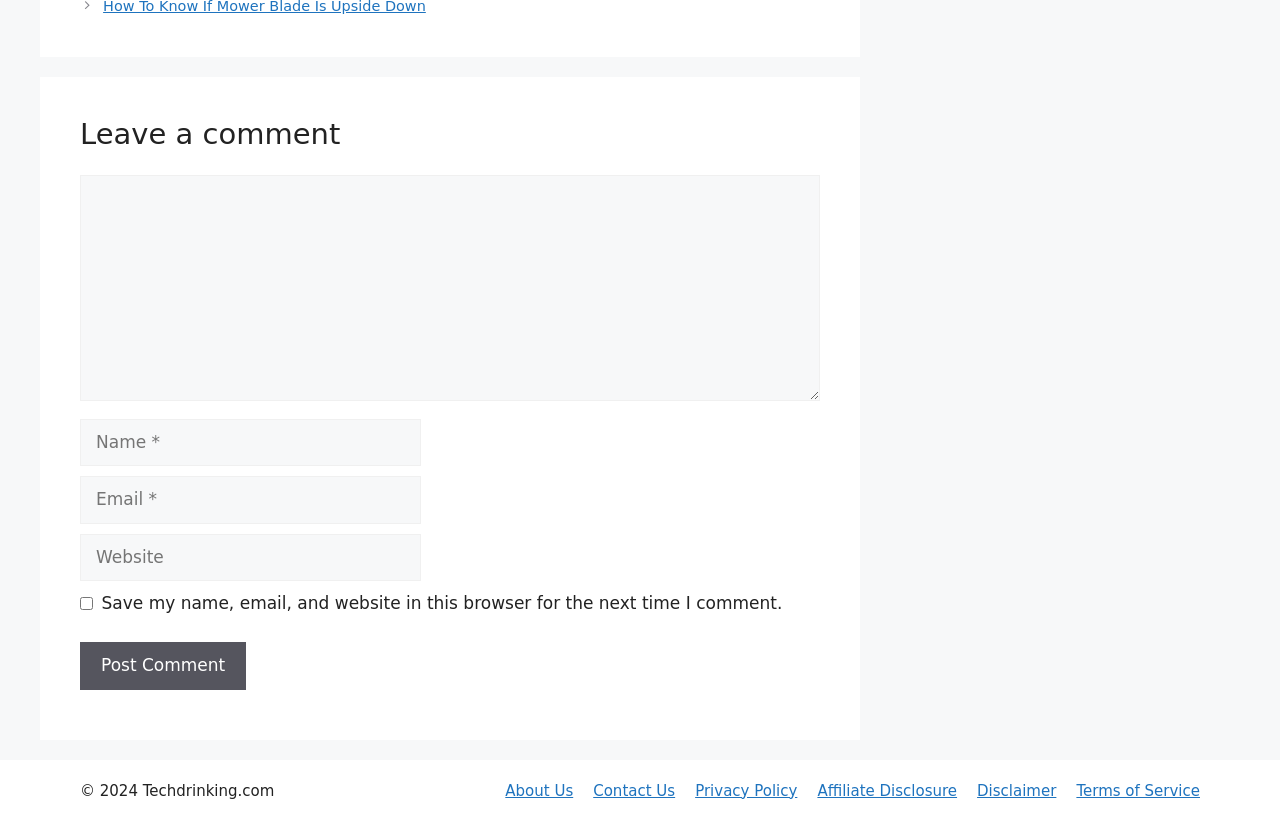Find the bounding box coordinates for the area that should be clicked to accomplish the instruction: "Enter a comment".

[0.062, 0.213, 0.641, 0.488]